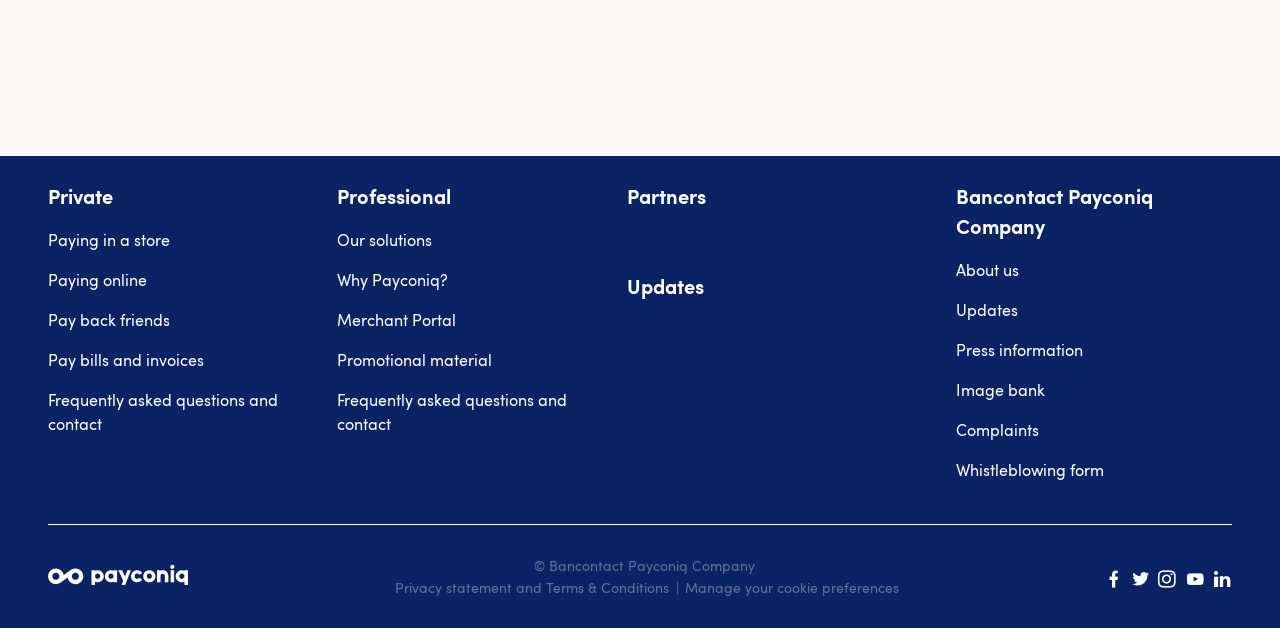Determine the bounding box coordinates of the clickable element to complete this instruction: "Visit the Merchant Portal". Provide the coordinates in the format of four float numbers between 0 and 1, [left, top, right, bottom].

[0.264, 0.5, 0.357, 0.526]